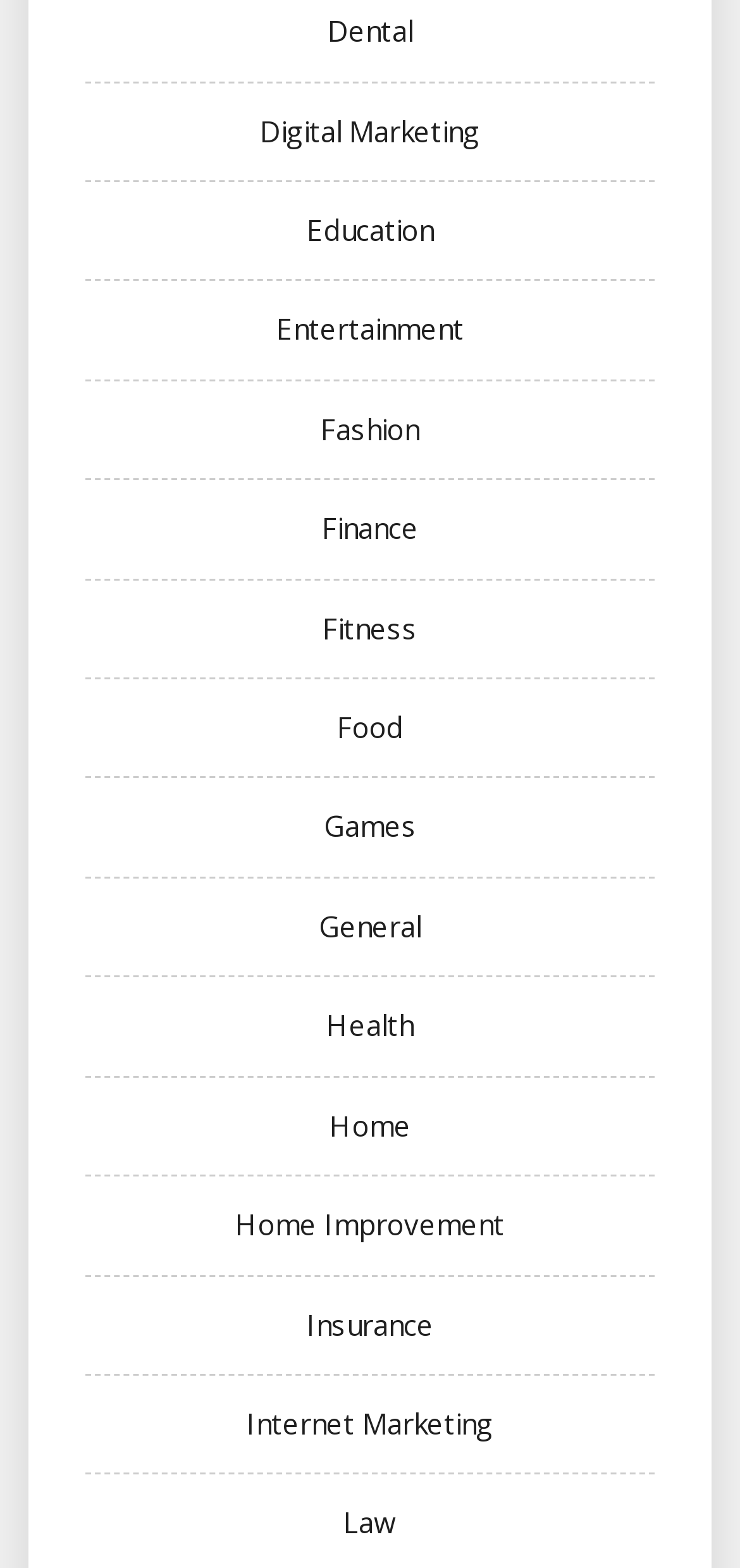Determine the bounding box of the UI element mentioned here: "Entertainment". The coordinates must be in the format [left, top, right, bottom] with values ranging from 0 to 1.

[0.373, 0.198, 0.627, 0.222]